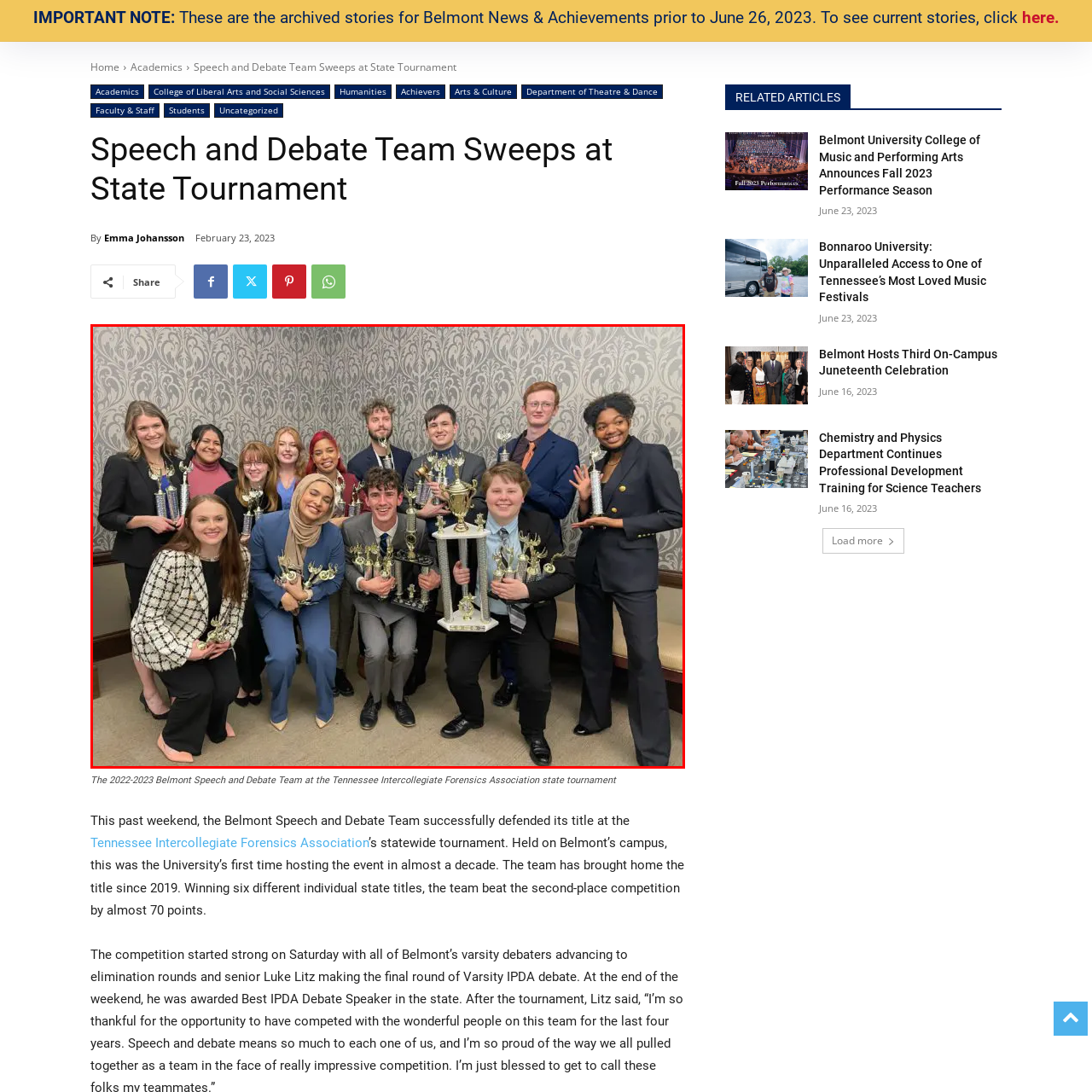Since what year has the team maintained a winning streak?
Look at the image surrounded by the red border and respond with a one-word or short-phrase answer based on your observation.

2019